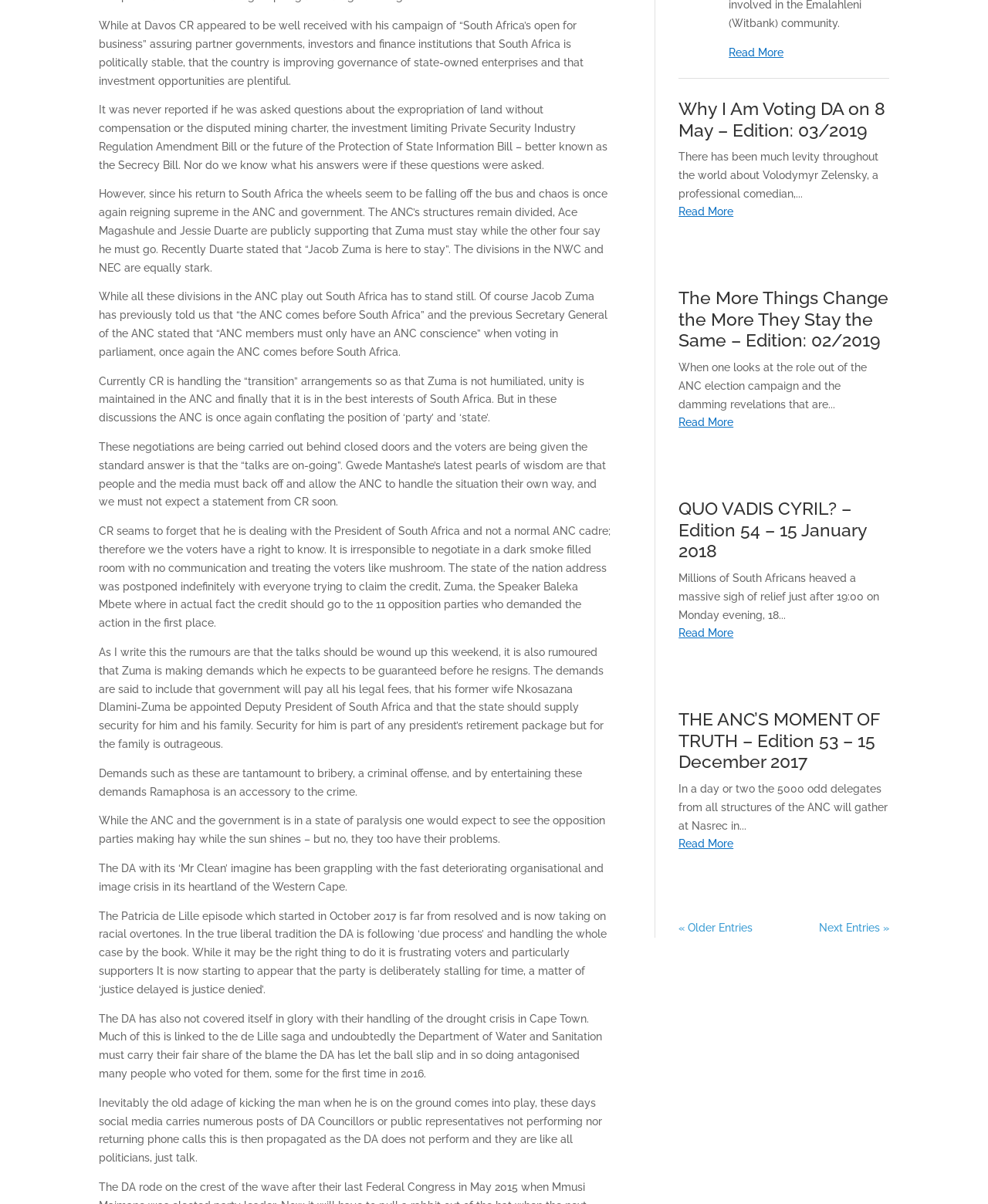Using the webpage screenshot, find the UI element described by Next Entries ». Provide the bounding box coordinates in the format (top-left x, top-left y, bottom-right x, bottom-right y), ensuring all values are floating point numbers between 0 and 1.

[0.829, 0.766, 0.9, 0.776]